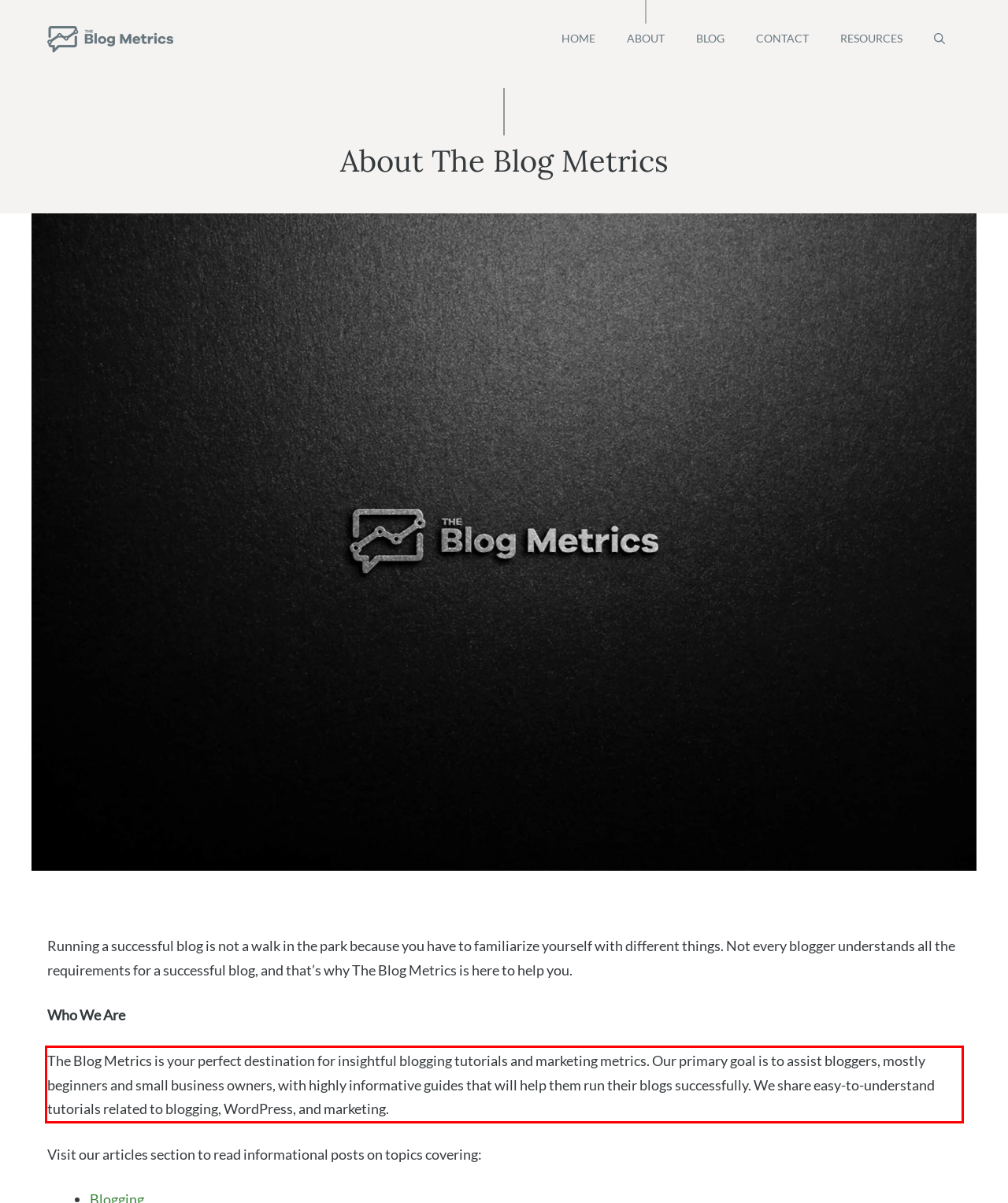You have a screenshot of a webpage where a UI element is enclosed in a red rectangle. Perform OCR to capture the text inside this red rectangle.

The Blog Metrics is your perfect destination for insightful blogging tutorials and marketing metrics. Our primary goal is to assist bloggers, mostly beginners and small business owners, with highly informative guides that will help them run their blogs successfully. We share easy-to-understand tutorials related to blogging, WordPress, and marketing.